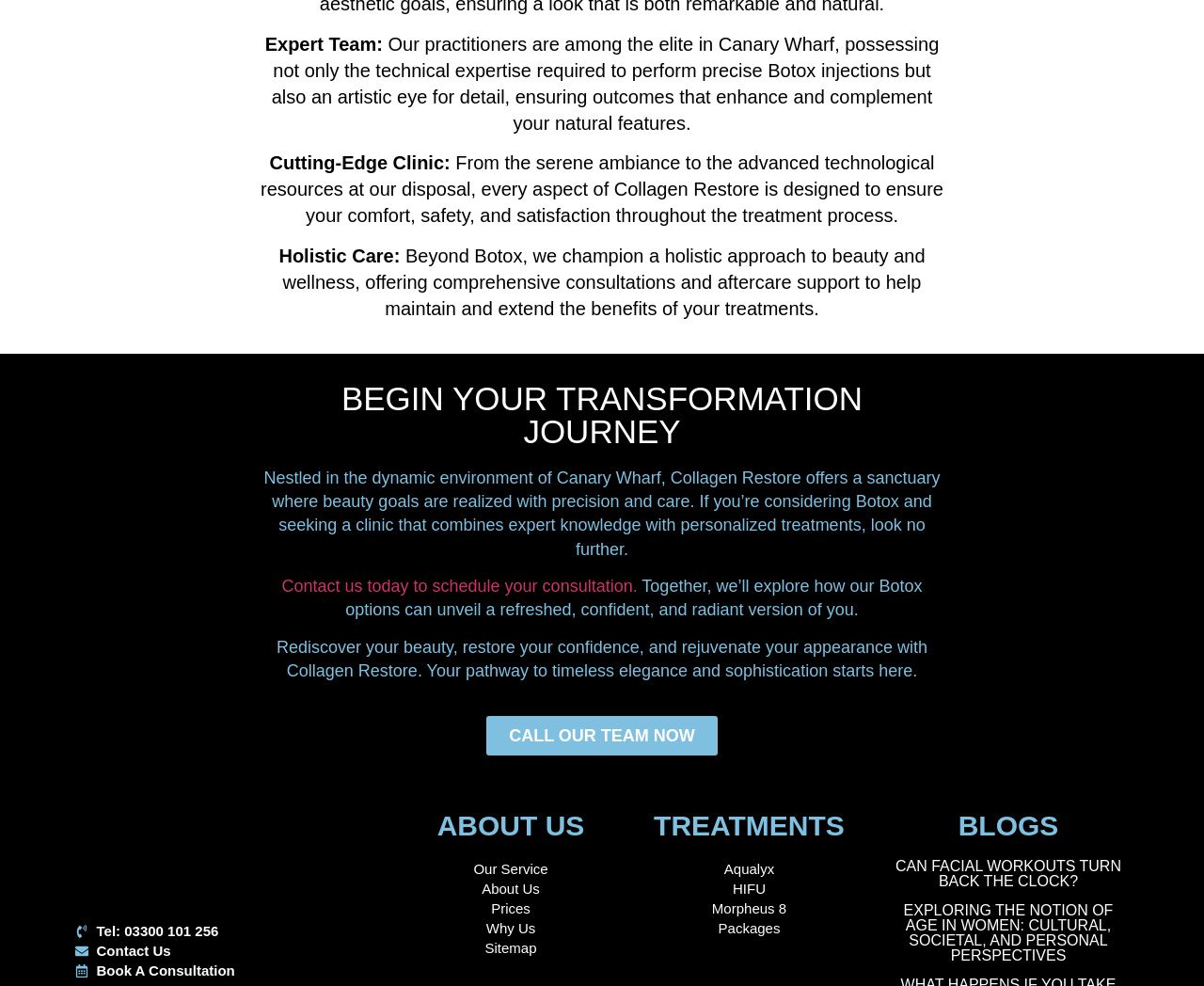Pinpoint the bounding box coordinates of the element you need to click to execute the following instruction: "Book a consultation". The bounding box should be represented by four float numbers between 0 and 1, in the format [left, top, right, bottom].

[0.062, 0.974, 0.326, 0.994]